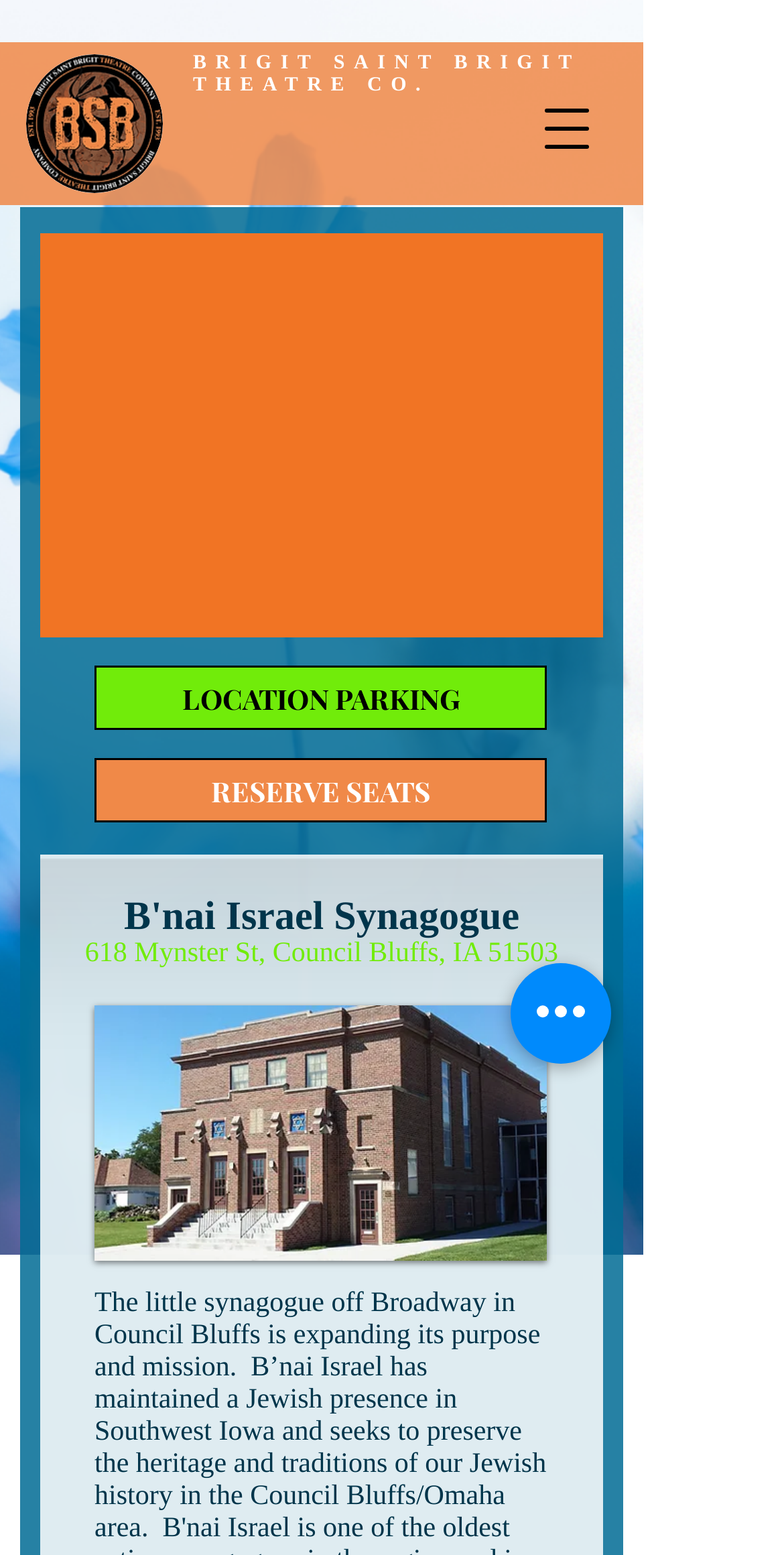Use a single word or phrase to answer the question:
What is the name of the synagogue?

B'nai Israel Synagogue